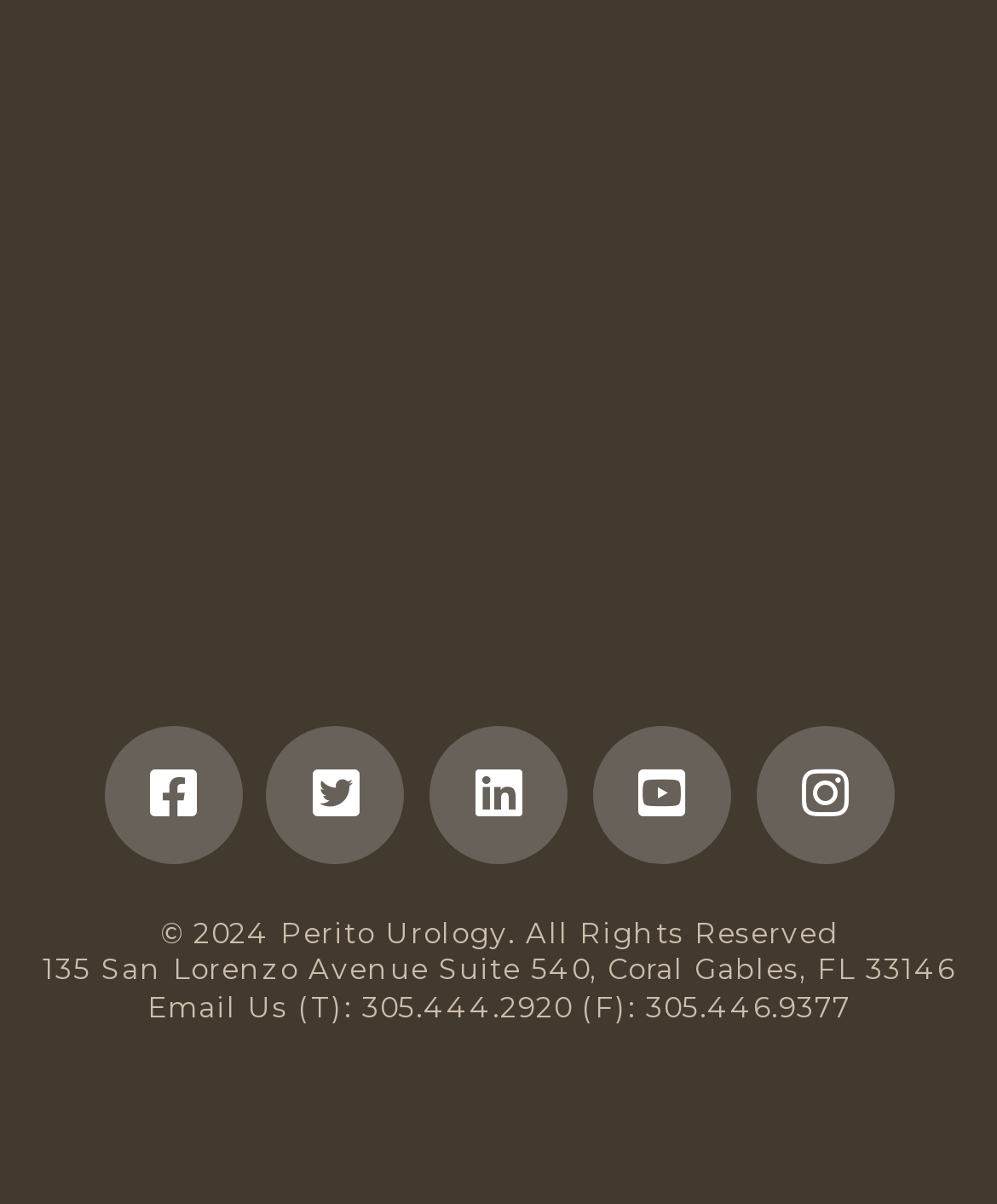Determine the bounding box for the described HTML element: "Email Us". Ensure the coordinates are four float numbers between 0 and 1 in the format [left, top, right, bottom].

[0.147, 0.821, 0.288, 0.851]